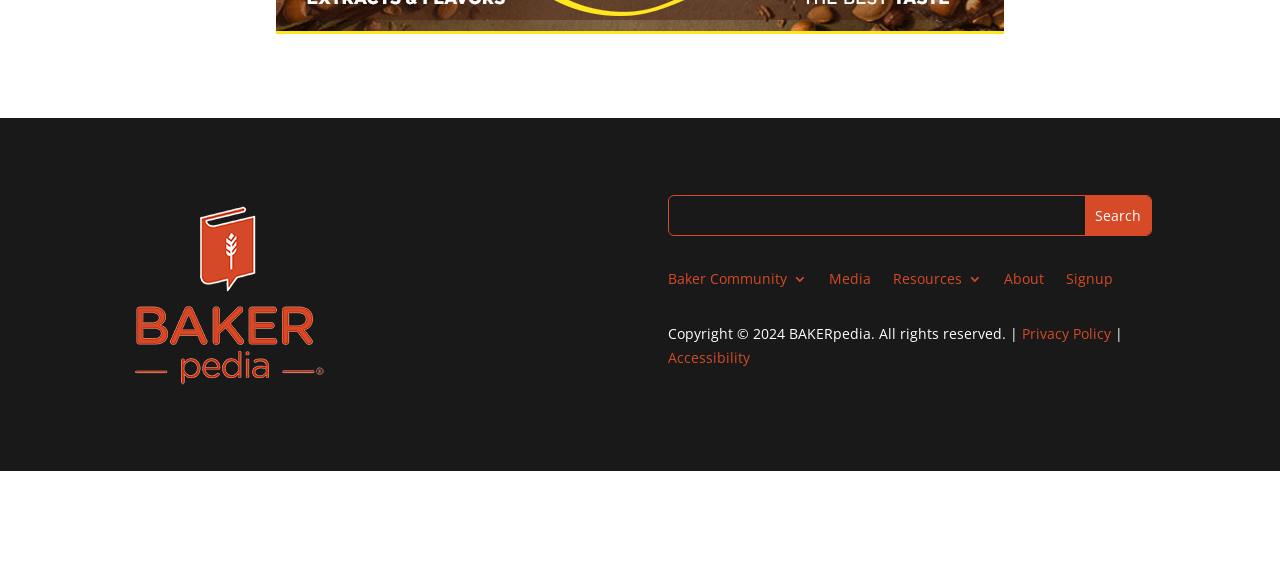Please determine the bounding box of the UI element that matches this description: Privacy Policy. The coordinates should be given as (top-left x, top-left y, bottom-right x, bottom-right y), with all values between 0 and 1.

[0.799, 0.562, 0.868, 0.595]